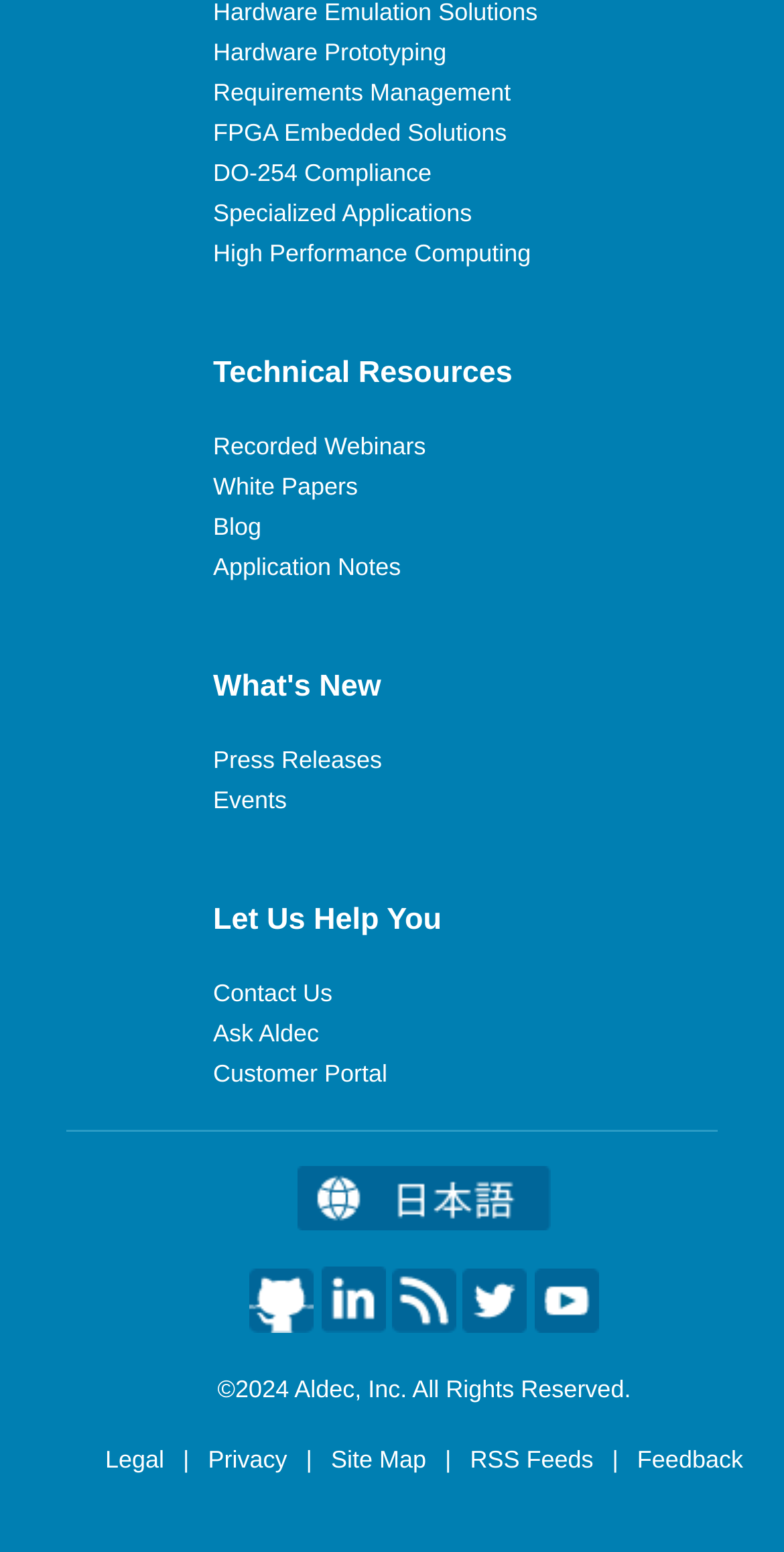Find the bounding box coordinates of the UI element according to this description: "Site Map".

[0.407, 0.932, 0.559, 0.95]